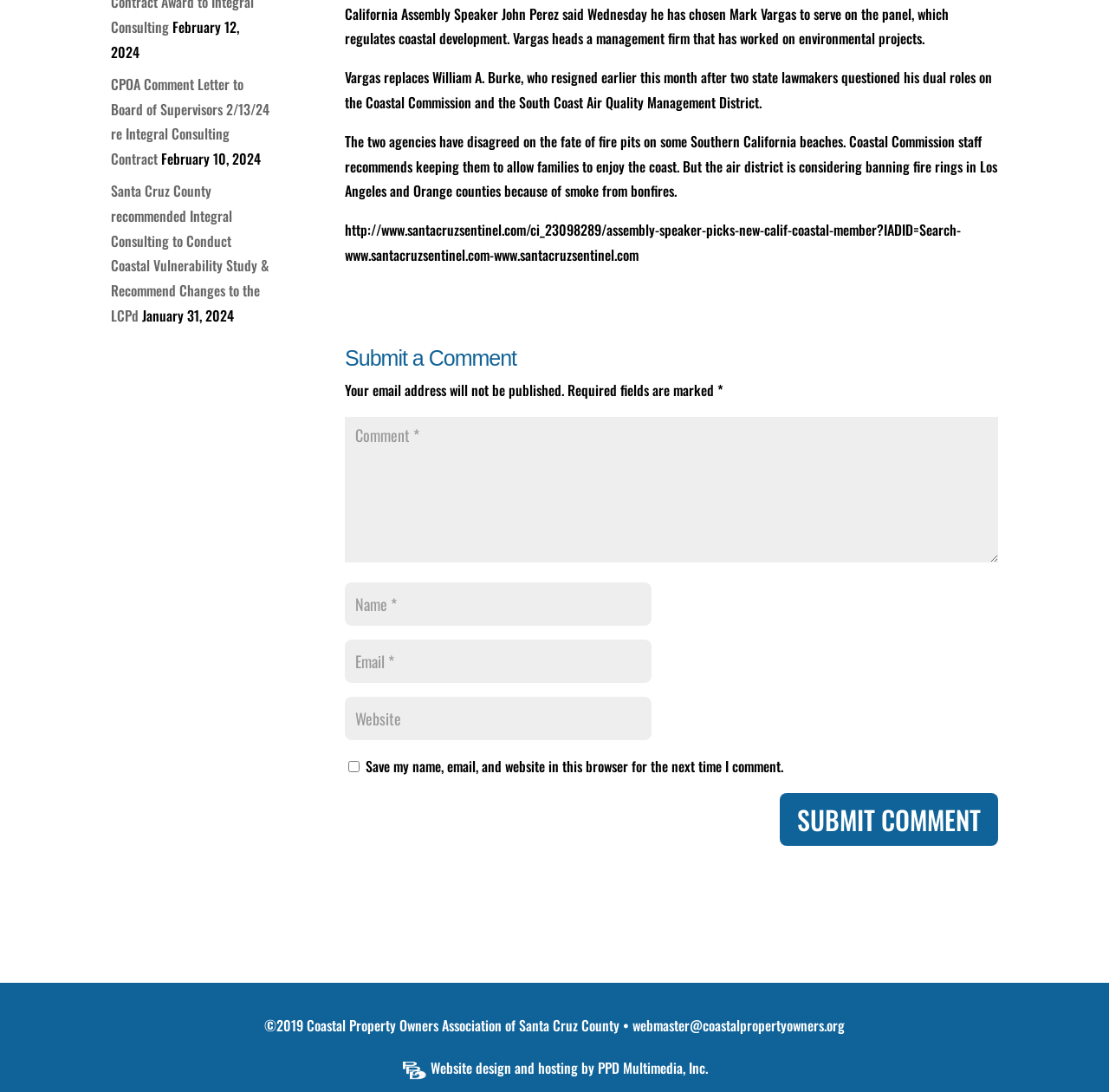Predict the bounding box of the UI element based on this description: "parent_node: Share this... title="Email"".

None